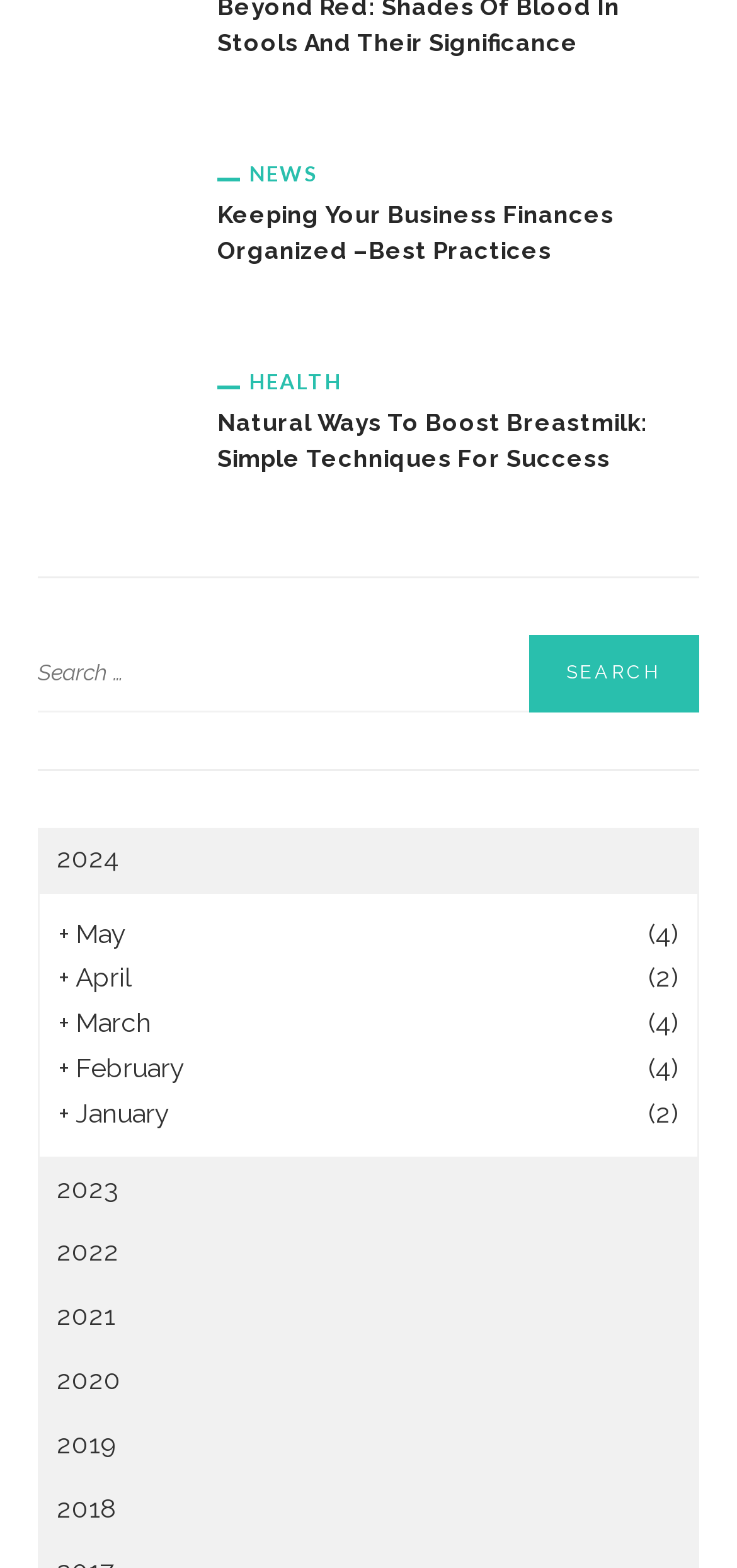Please find the bounding box coordinates of the element that needs to be clicked to perform the following instruction: "Search for something". The bounding box coordinates should be four float numbers between 0 and 1, represented as [left, top, right, bottom].

[0.051, 0.405, 0.949, 0.454]